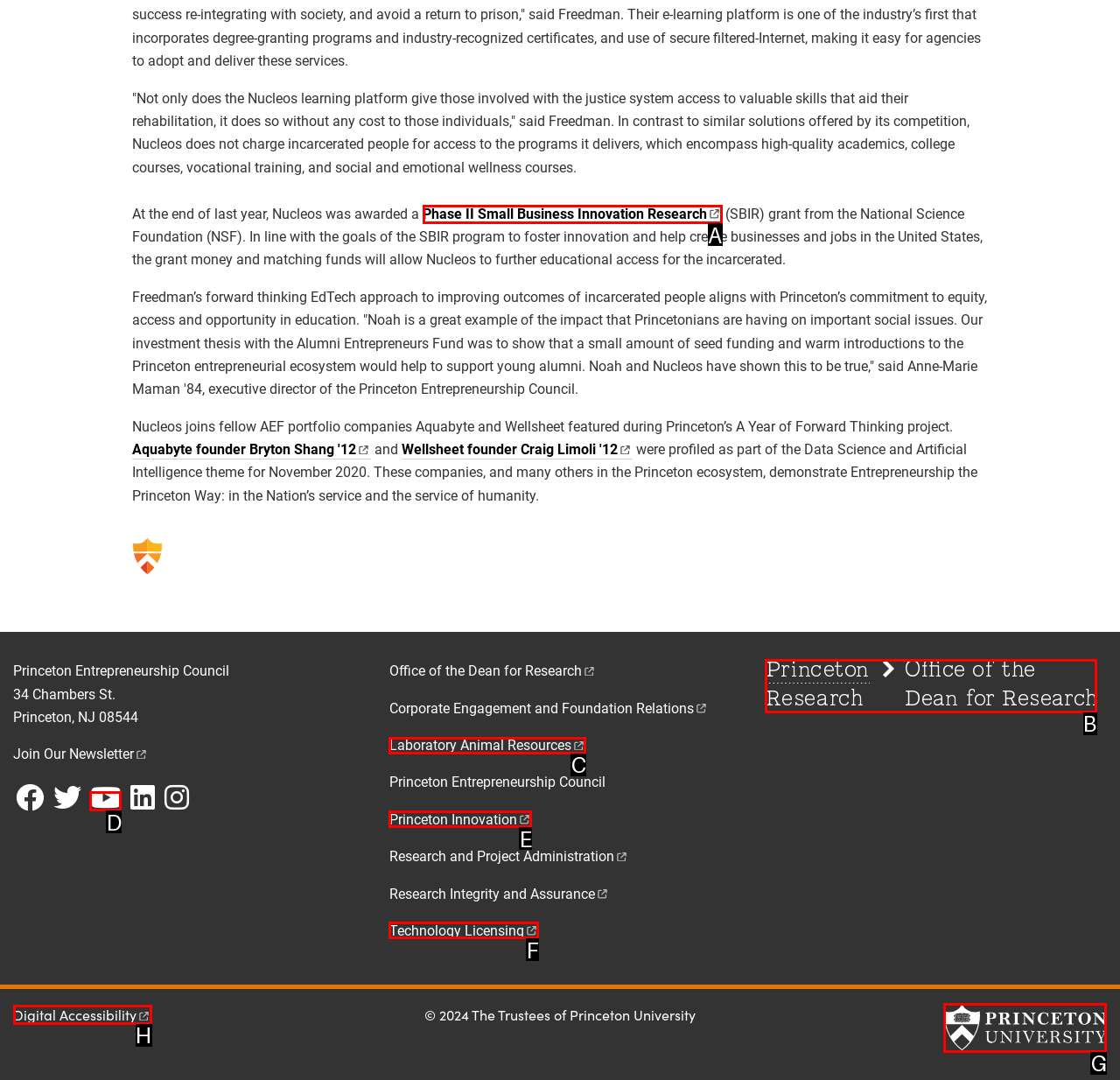Indicate the letter of the UI element that should be clicked to accomplish the task: View Dean for Research logo. Answer with the letter only.

B